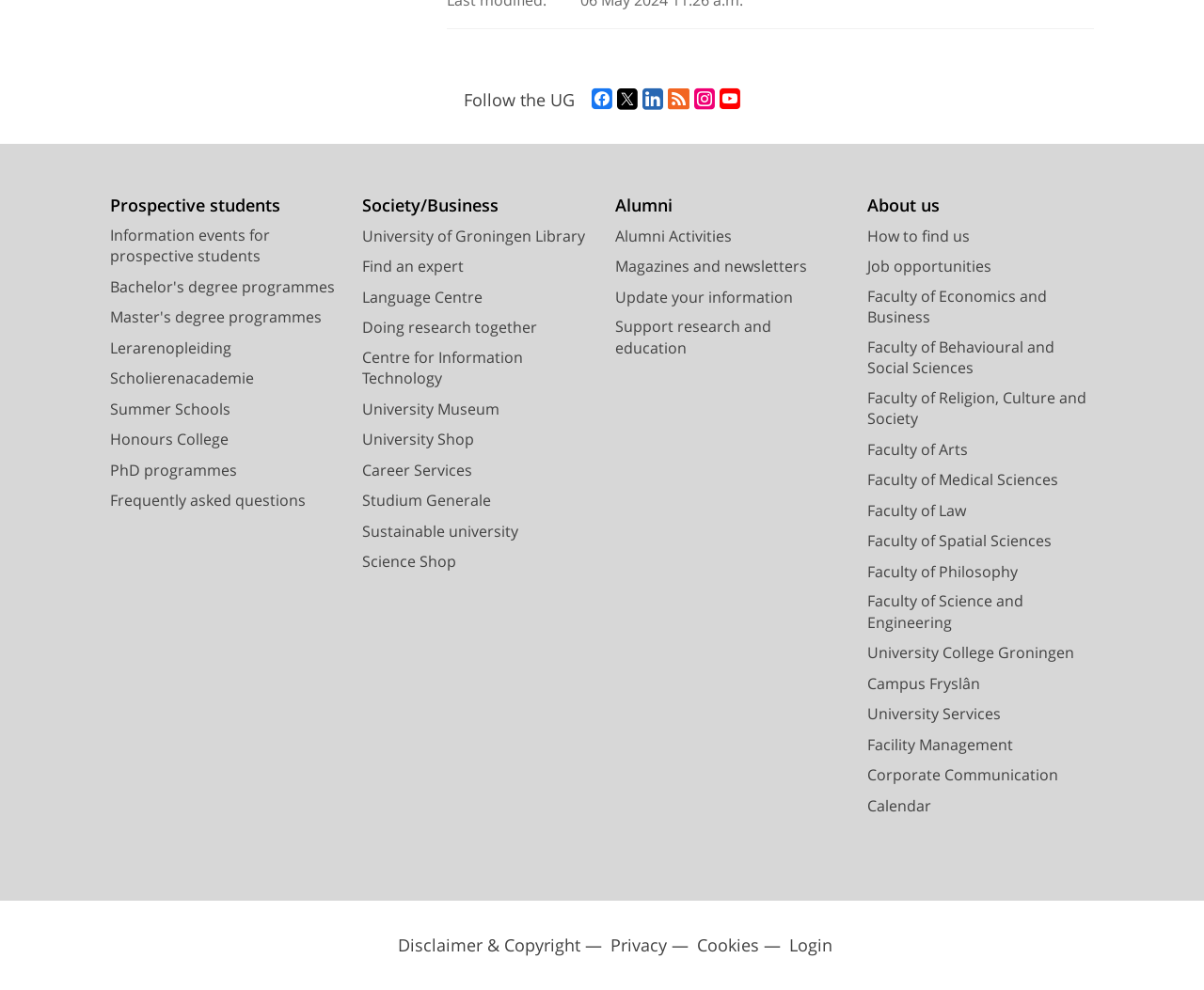Kindly determine the bounding box coordinates for the clickable area to achieve the given instruction: "Visit the University Museum".

[0.301, 0.402, 0.415, 0.424]